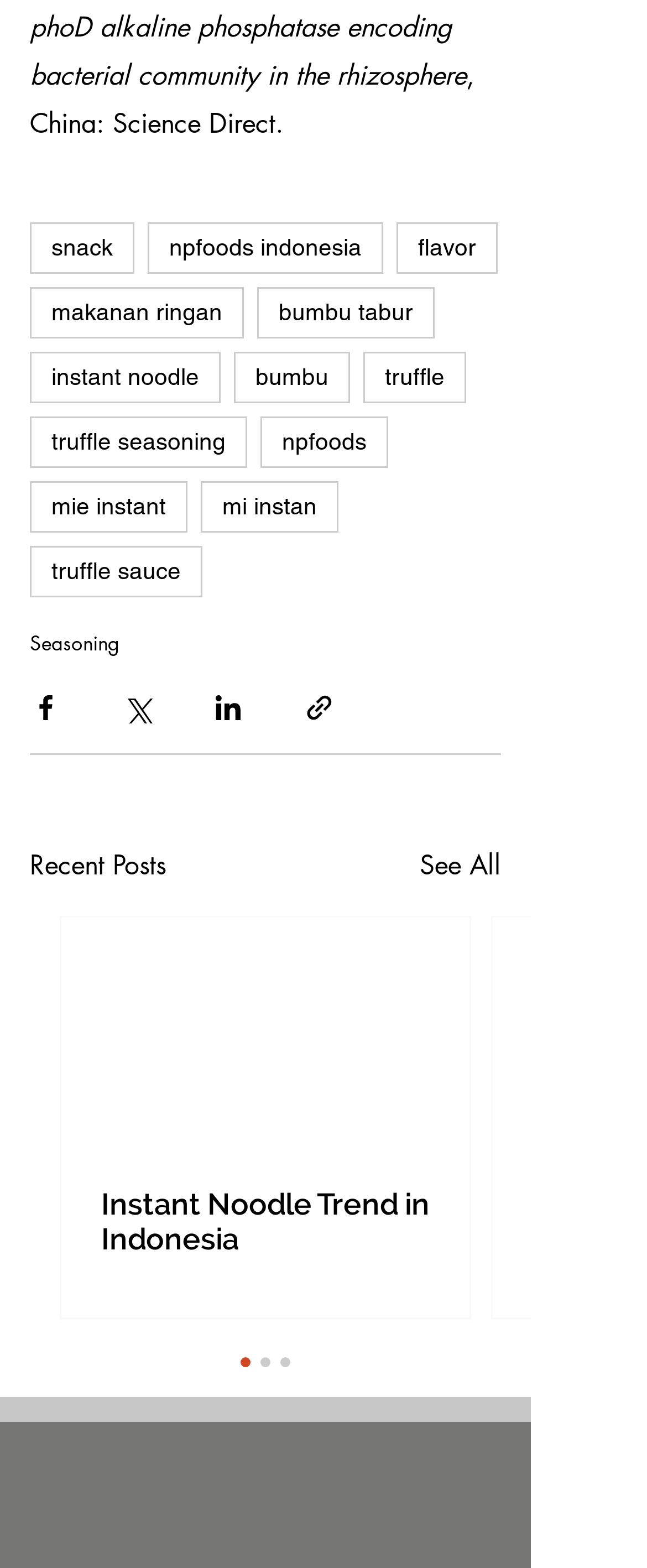Locate the bounding box of the UI element with the following description: "Instant Noodle Trend in Indonesia".

[0.156, 0.757, 0.664, 0.801]